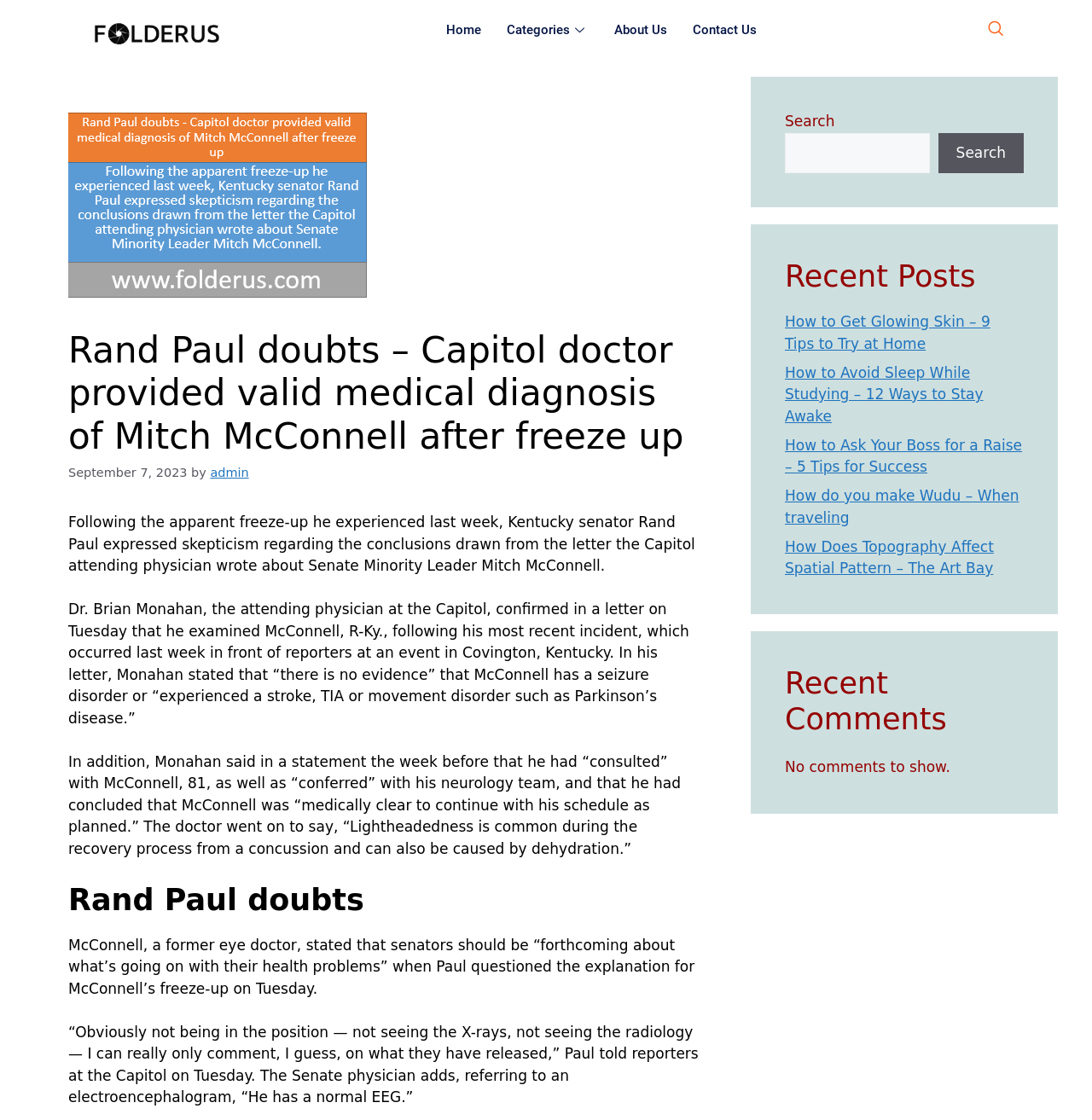For the following element description, predict the bounding box coordinates in the format (top-left x, top-left y, bottom-right x, bottom-right y). All values should be floating point numbers between 0 and 1. Description: About us

[0.55, 0.0, 0.622, 0.053]